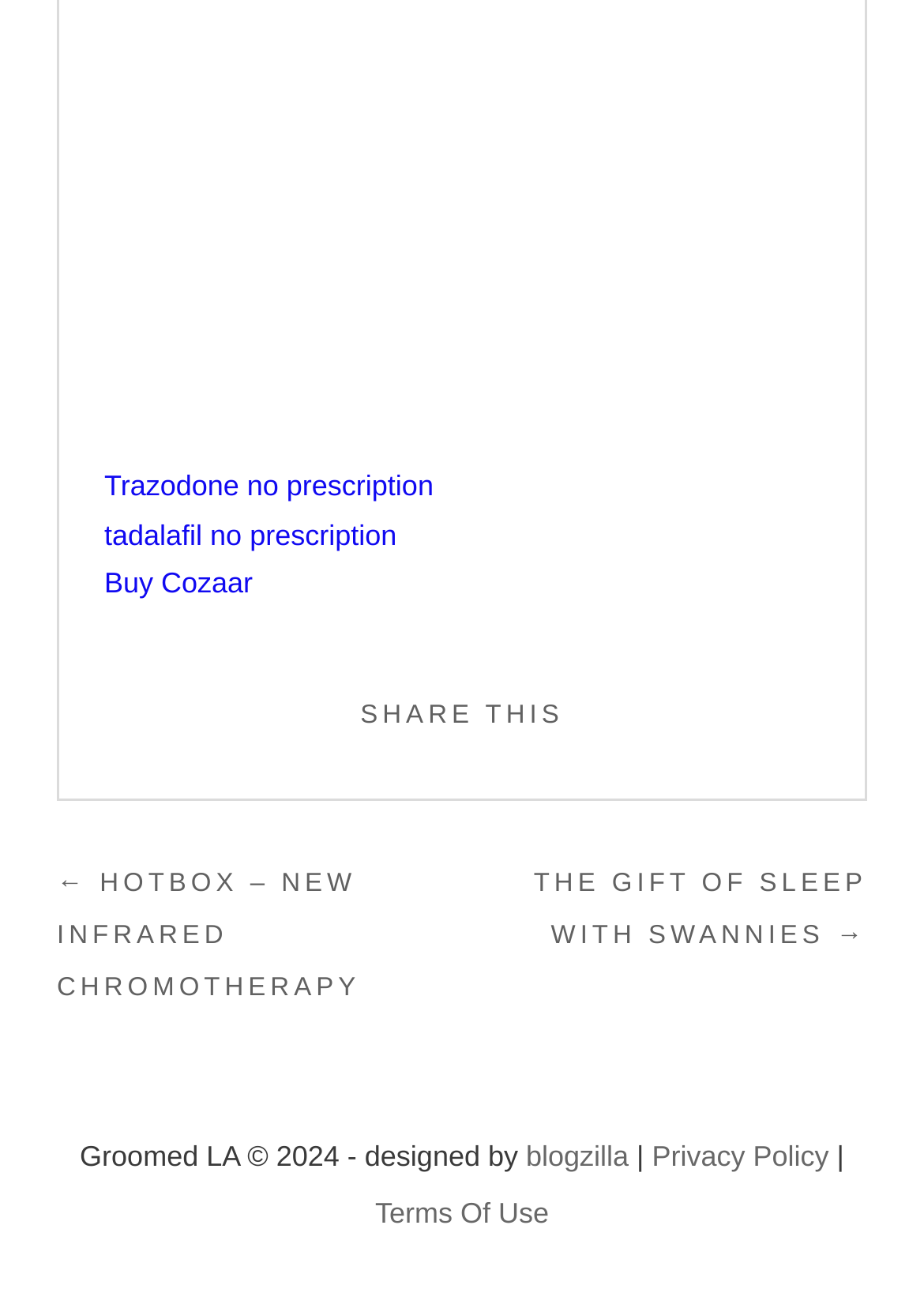What is the purpose of the links at the top of the page?
Look at the screenshot and respond with one word or a short phrase.

Prescription information